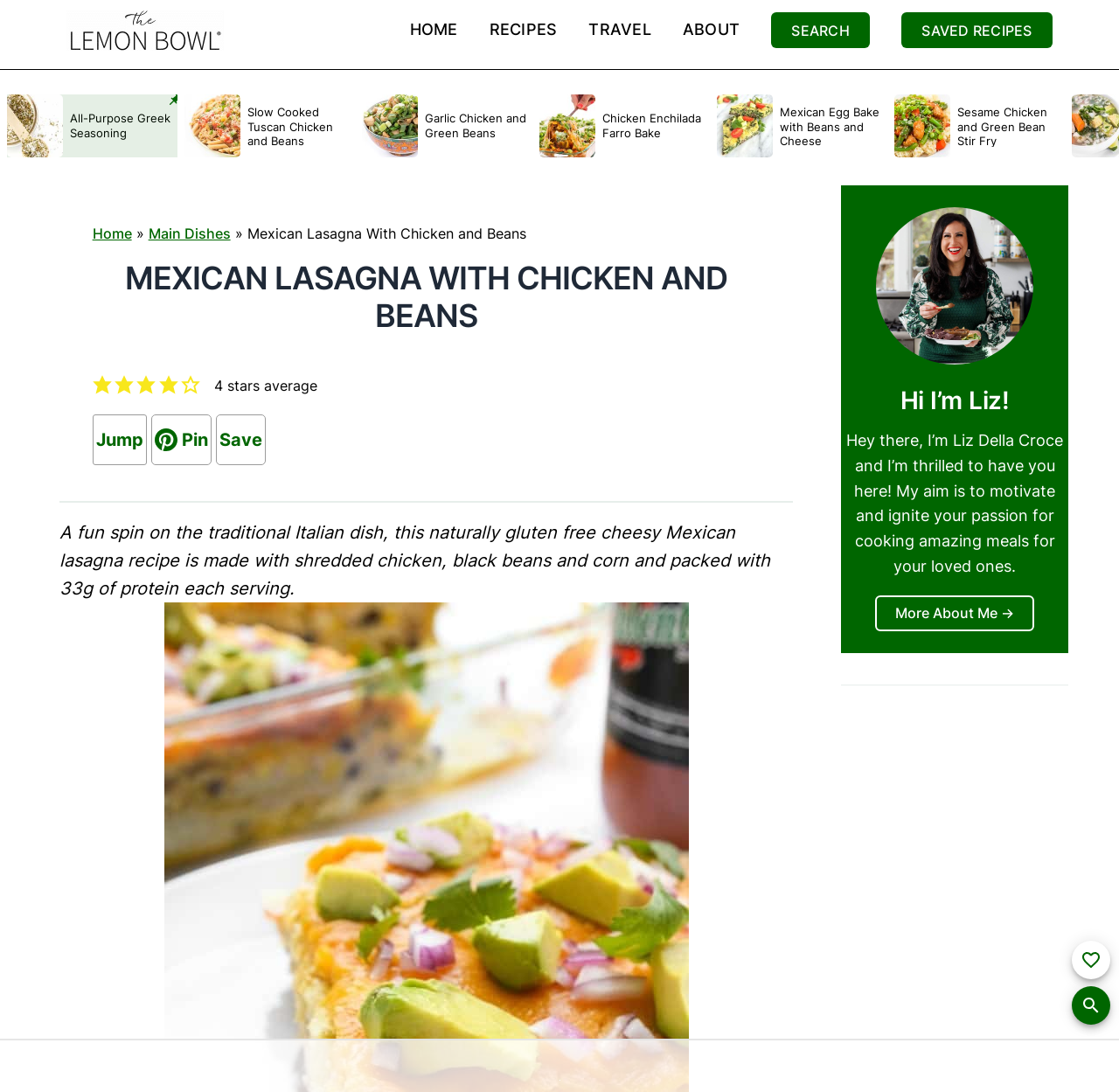Please analyze the image and give a detailed answer to the question:
What is the main dish shown on the webpage?

The main dish shown on the webpage is Mexican Lasagna, which can be inferred from the heading 'MEXICAN LASAGNA WITH CHICKEN AND BEANS' and the image of the dish.